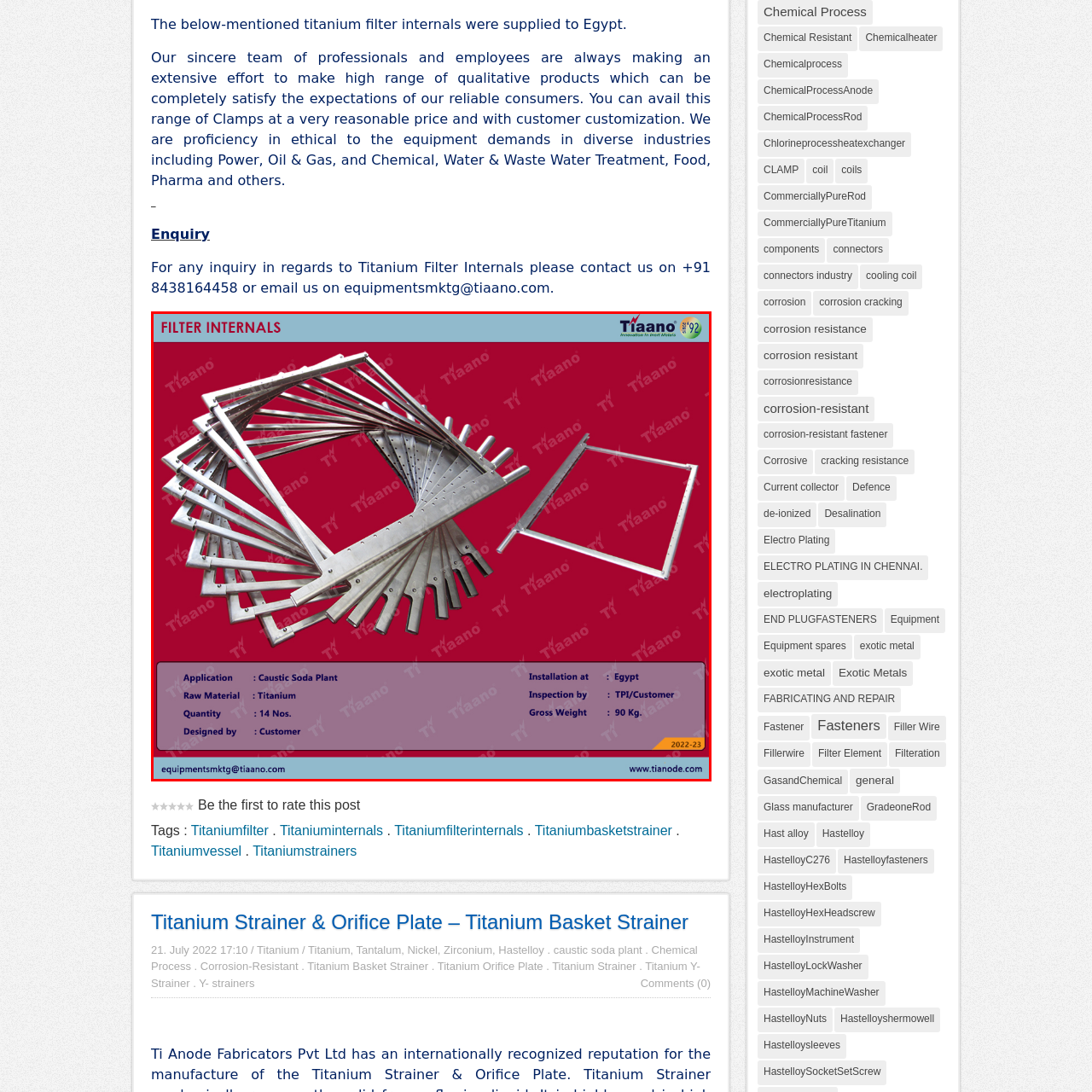Check the image highlighted by the red rectangle and provide a single word or phrase for the question:
What is the gross weight of the assembly?

90 kg